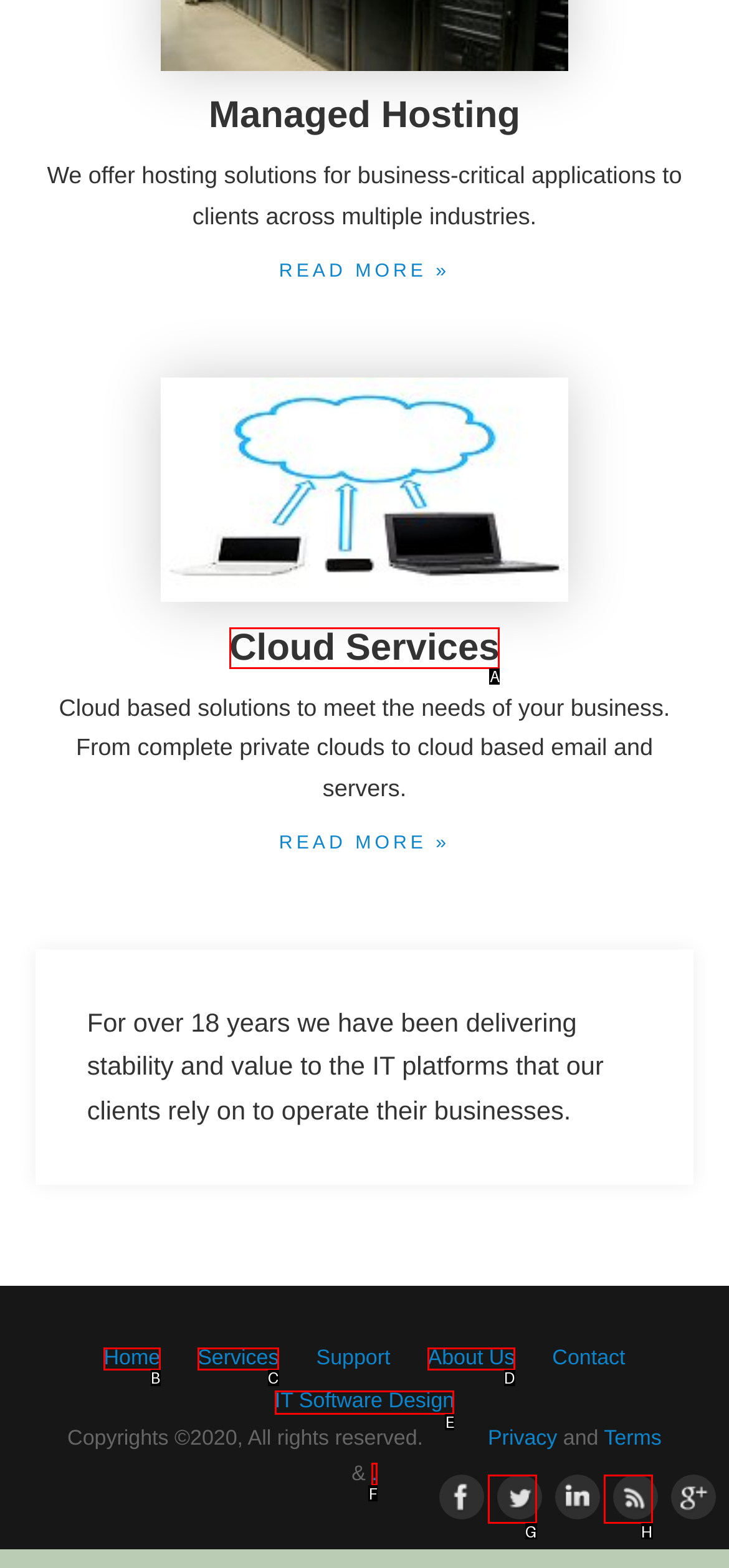To complete the task: Visit IT Software Design, which option should I click? Answer with the appropriate letter from the provided choices.

E